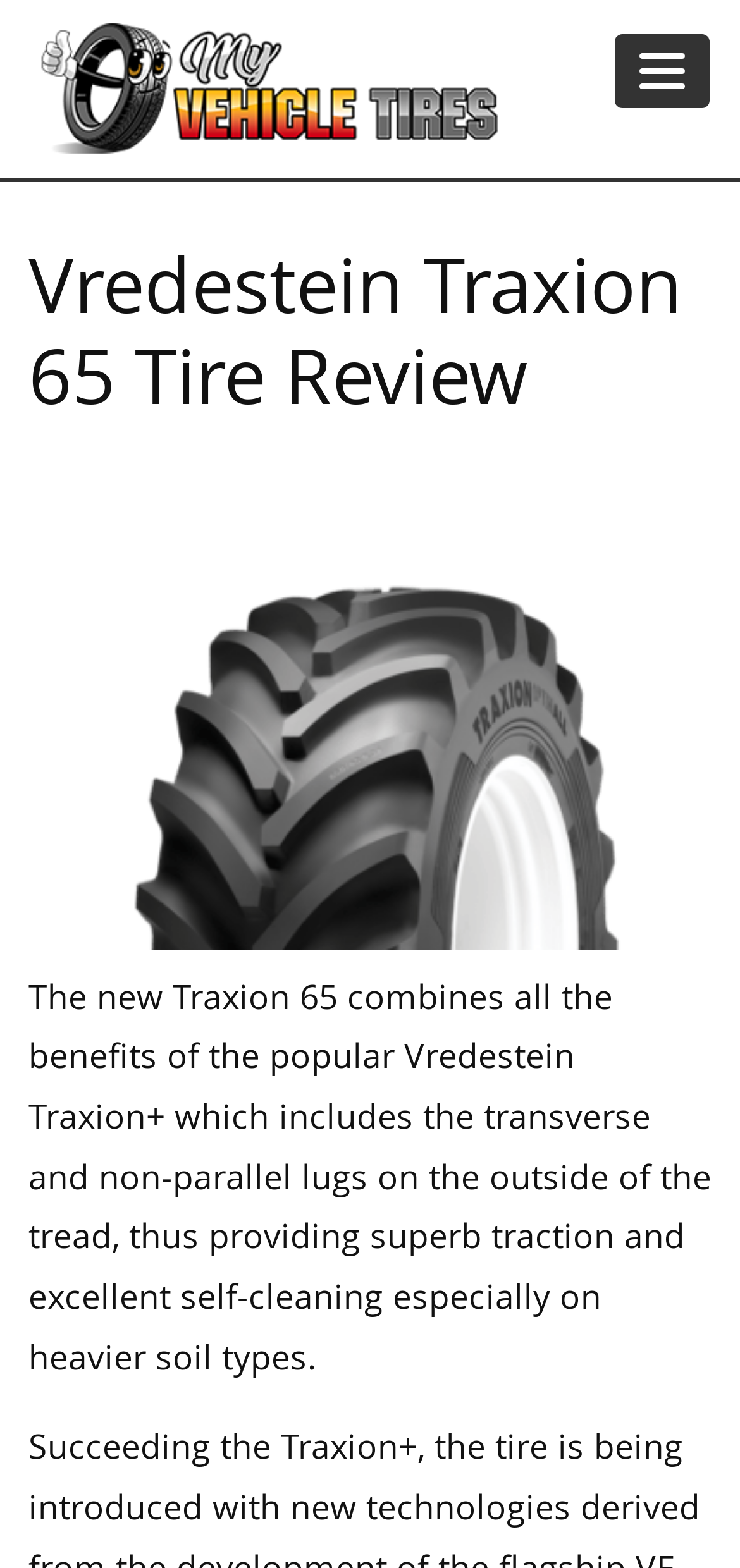What is the name of the tire being reviewed?
Could you please answer the question thoroughly and with as much detail as possible?

The name of the tire being reviewed is mentioned in the heading of the webpage, and it is also shown in the image of the tire.